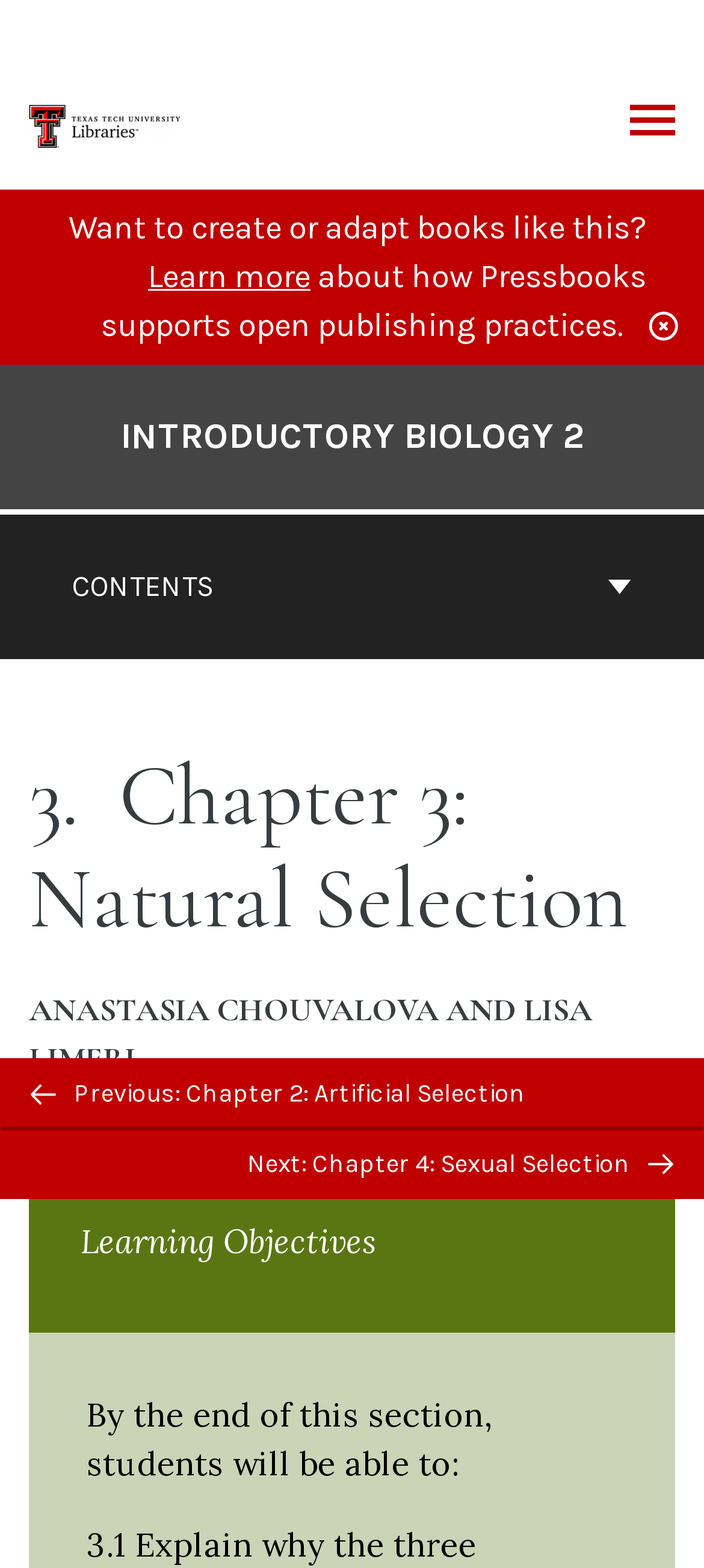Can you give a detailed response to the following question using the information from the image? What is the name of the book?

I found the answer by looking at the navigation section 'Book Contents Navigation' and the link 'Go to the cover page of Introductory Biology 2', which contains the text 'INTRODUCTORY BIOLOGY 2'.